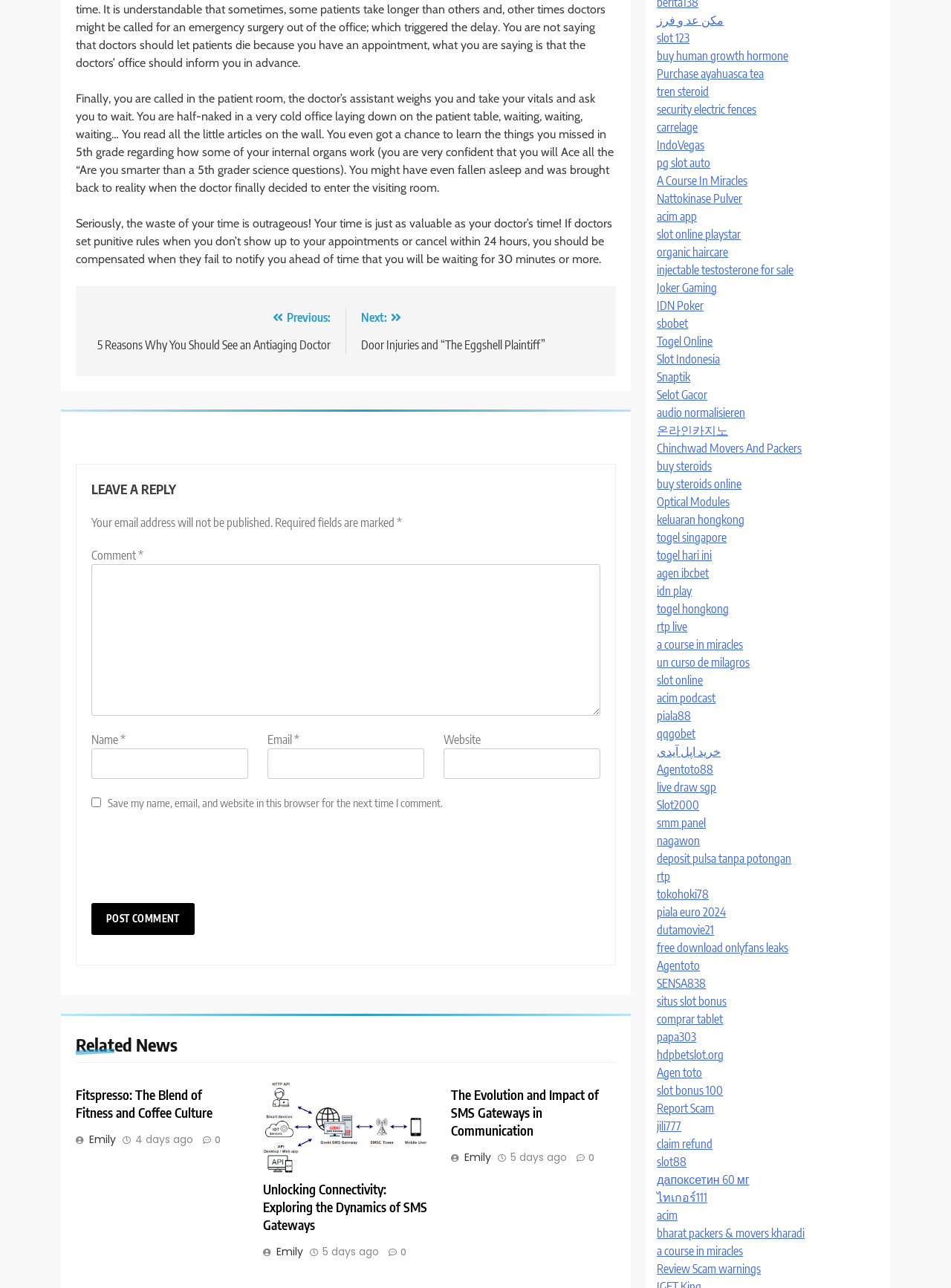Is the 'Save my name, email, and website in this browser for the next time I comment' checkbox checked?
From the image, provide a succinct answer in one word or a short phrase.

No